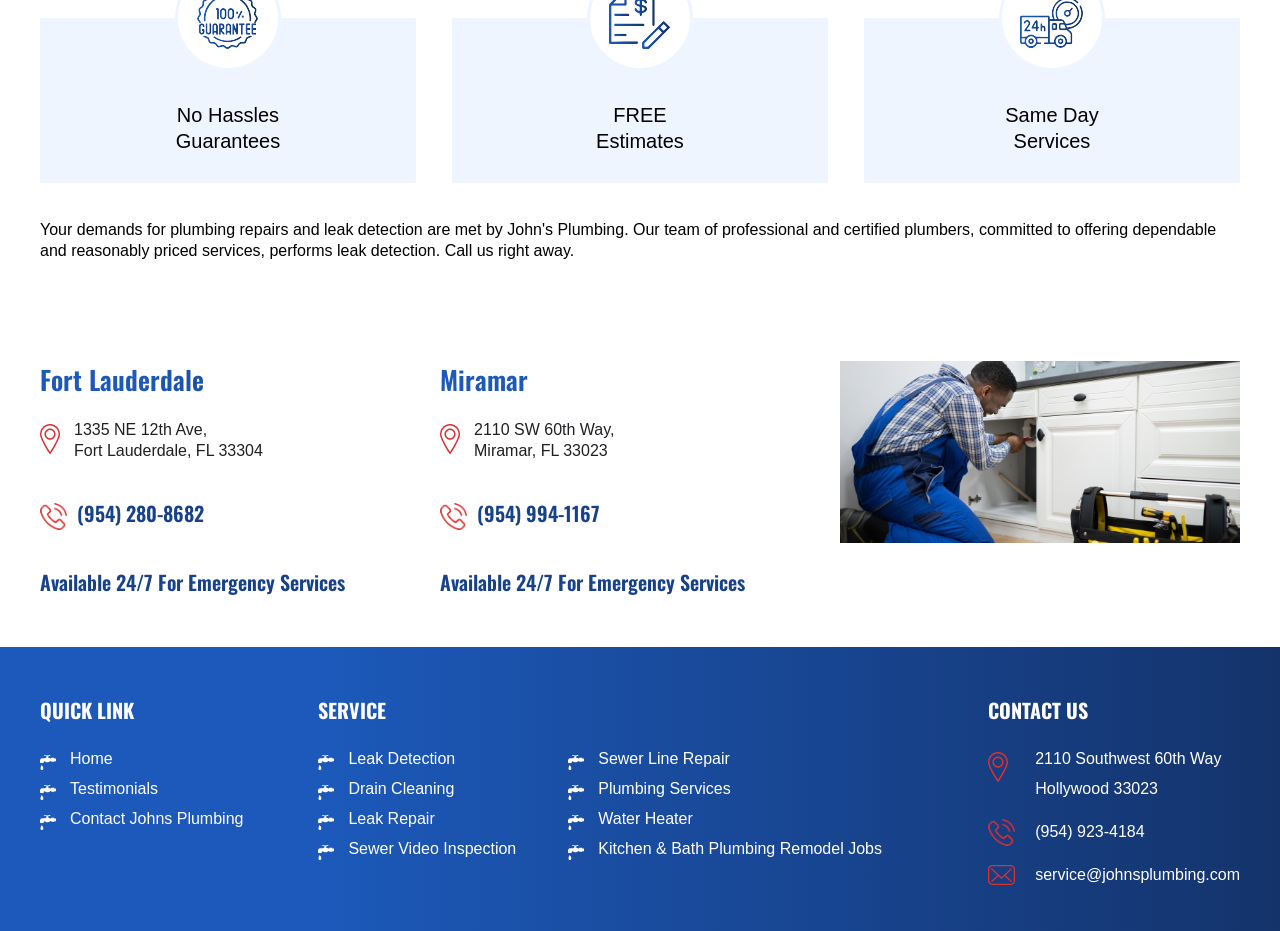Given the description Testimonials, predict the bounding box coordinates of the UI element. Ensure the coordinates are in the format (top-left x, top-left y, bottom-right x, bottom-right y) and all values are between 0 and 1.

[0.031, 0.838, 0.123, 0.856]